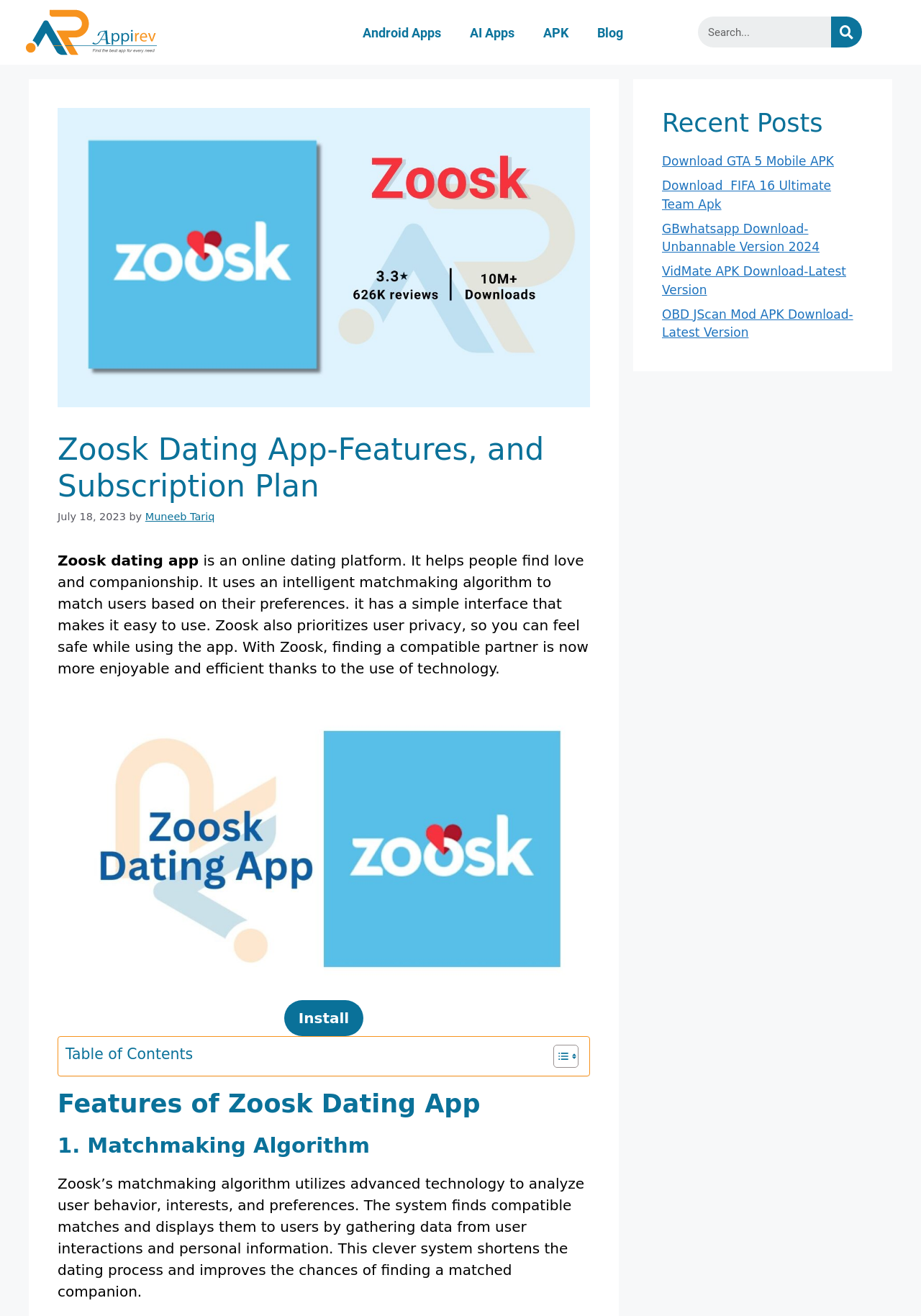Summarize the webpage with a detailed and informative caption.

The webpage is about the Zoosk dating app, an online dating platform that helps people find love and companionship. At the top, there are several links to related topics, including Android Apps, AI Apps, APK, and Blog. Next to these links, there is a search bar with a search button.

Below the search bar, there is a featured image of the Zoosk dating app, accompanied by a header that reads "Zoosk Dating App-Features, and Subscription Plan". The header also includes the date "July 18, 2023" and the author's name "Muneeb Tariq".

Following the header, there is a paragraph that describes the Zoosk dating app, explaining its features, such as its intelligent matchmaking algorithm, simple interface, and prioritization of user privacy.

Below the paragraph, there is an image of the Zoosk dating app, and a link to install the app. Next, there is a table of contents with a toggle button to expand or collapse it.

The main content of the webpage is divided into sections, with headings such as "Features of Zoosk Dating App" and "1. Matchmaking Algorithm". The sections provide detailed information about the app's features, including its matchmaking algorithm, which uses advanced technology to analyze user behavior, interests, and preferences.

On the right side of the webpage, there is a complementary section with a heading "Recent Posts", which lists several links to other articles, including "Download GTA 5 Mobile APK", "Download FIFA 16 Ultimate Team Apk", and others.